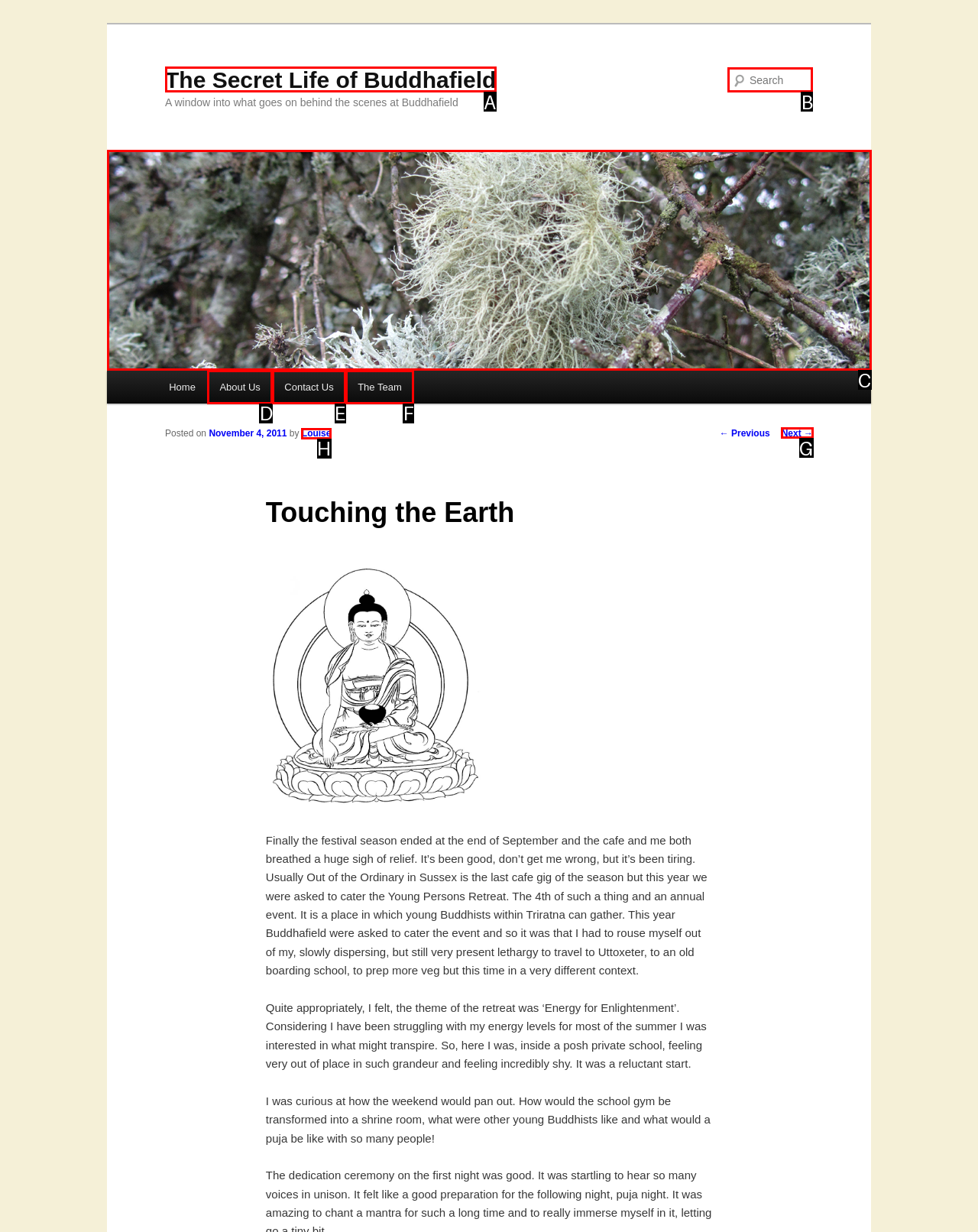Identify the letter of the UI element I need to click to carry out the following instruction: Search for something

B